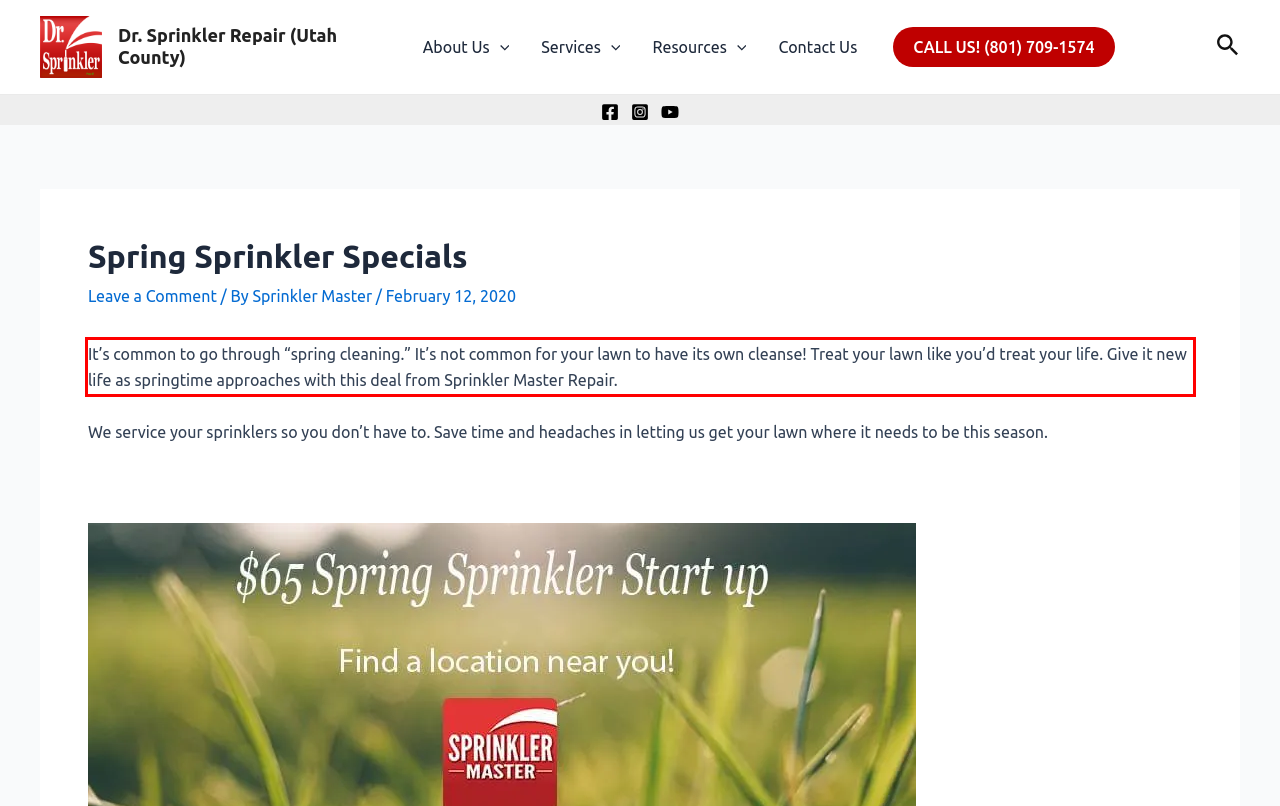With the provided screenshot of a webpage, locate the red bounding box and perform OCR to extract the text content inside it.

It’s common to go through “spring cleaning.” It’s not common for your lawn to have its own cleanse! Treat your lawn like you’d treat your life. Give it new life as springtime approaches with this deal from Sprinkler Master Repair.